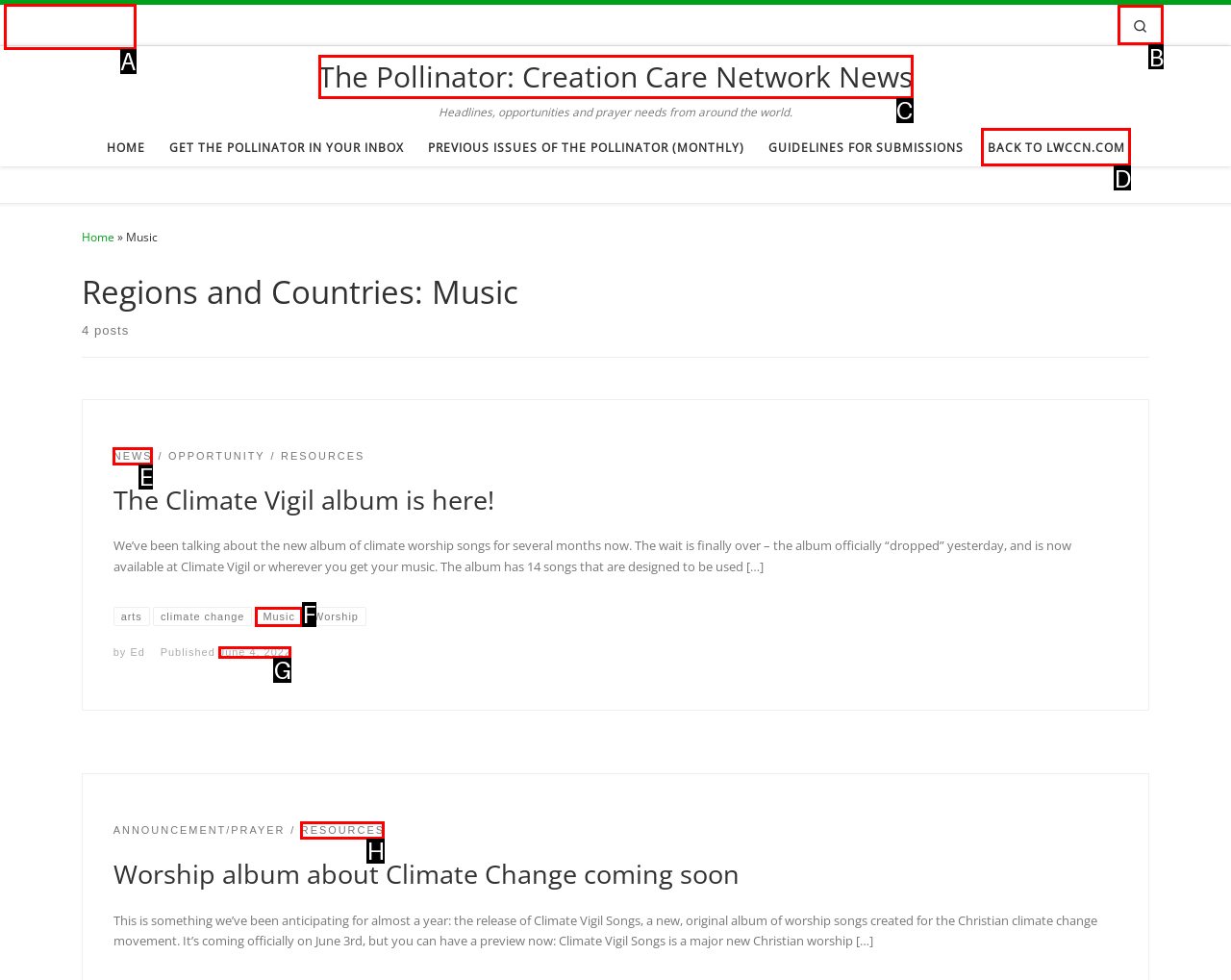Look at the highlighted elements in the screenshot and tell me which letter corresponds to the task: Search for something.

B